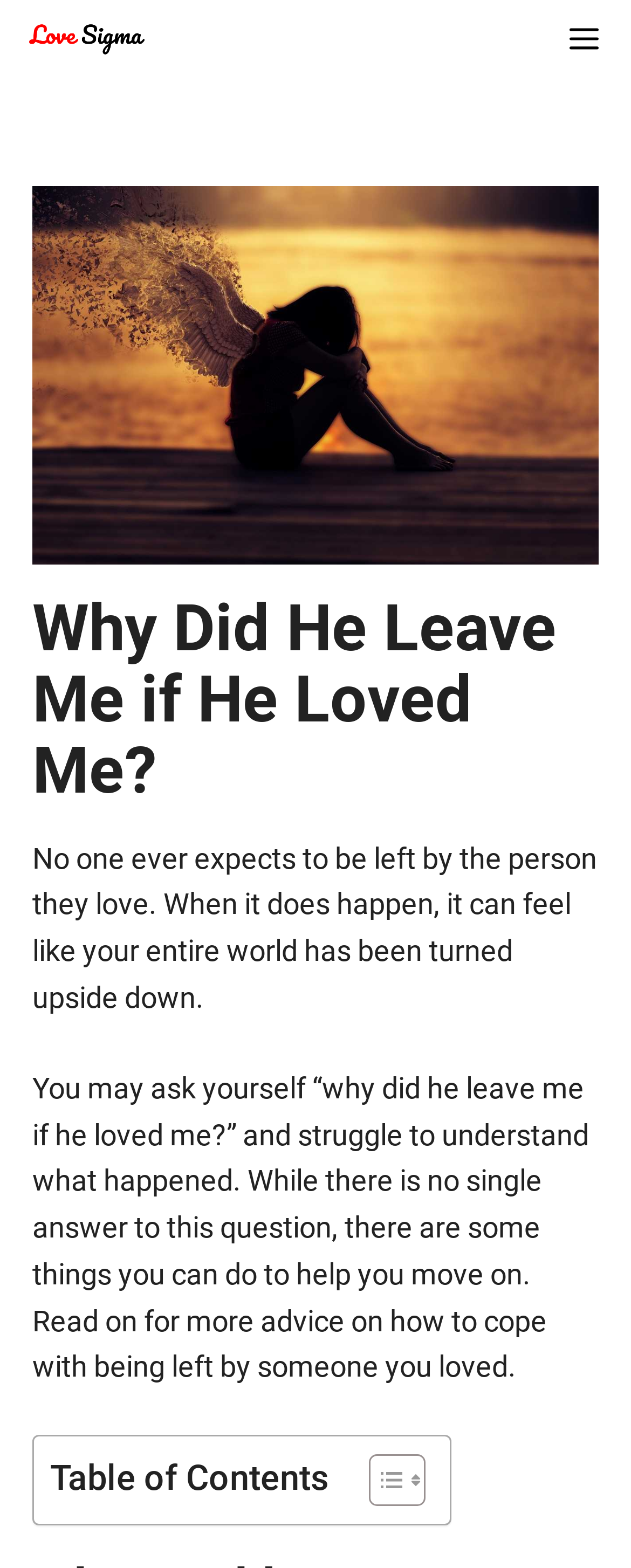How many images are on the webpage?
Based on the visual information, provide a detailed and comprehensive answer.

There are at least 4 images on the webpage, including the 'Love Sigma' logo, the image with the heading 'Why Did He Leave Me if He Loved Me?', and two icons in the table of contents section.